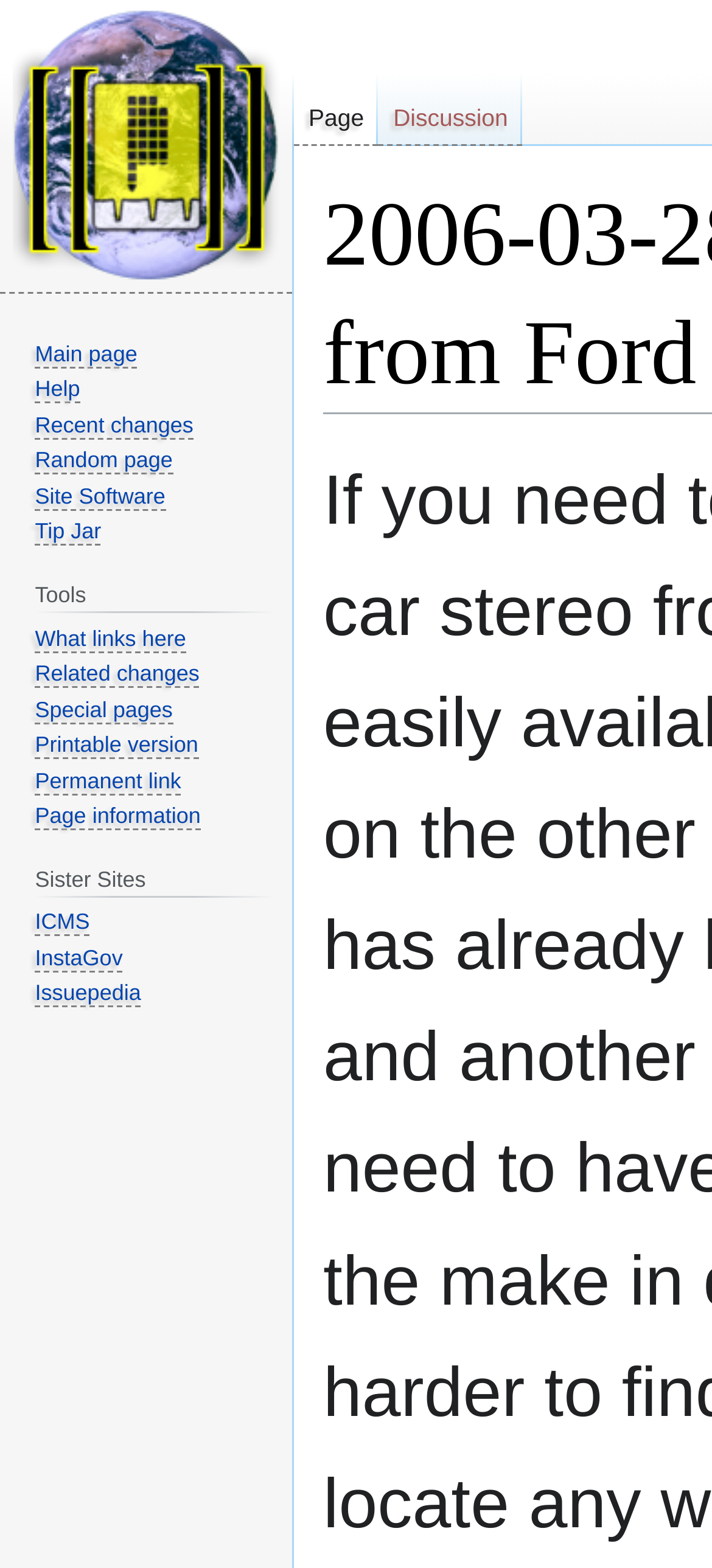Determine the bounding box coordinates of the clickable region to follow the instruction: "Check page information".

[0.049, 0.512, 0.282, 0.53]